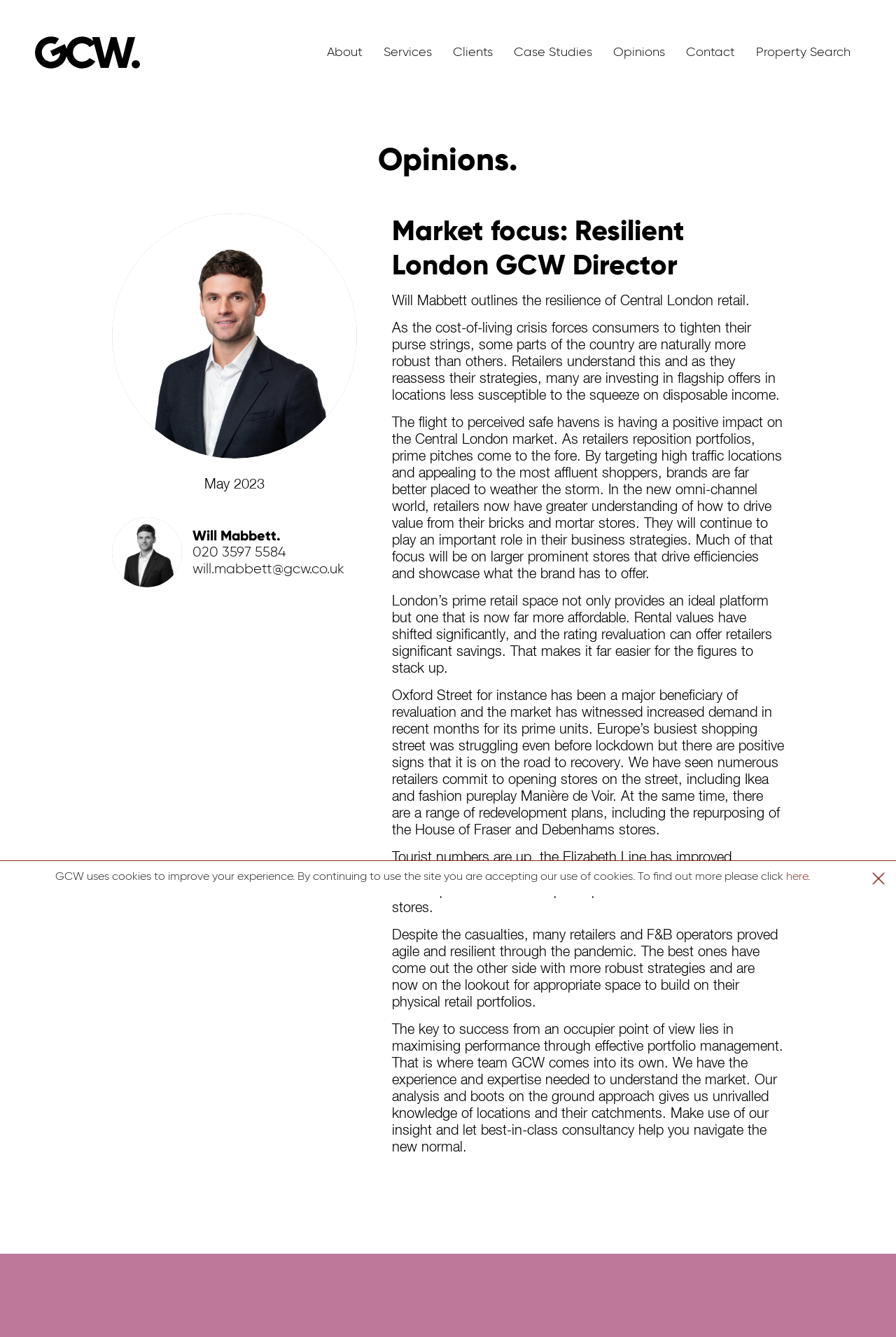Find the bounding box coordinates for the area you need to click to carry out the instruction: "Click on About". The coordinates should be four float numbers between 0 and 1, indicated as [left, top, right, bottom].

[0.353, 0.026, 0.416, 0.053]